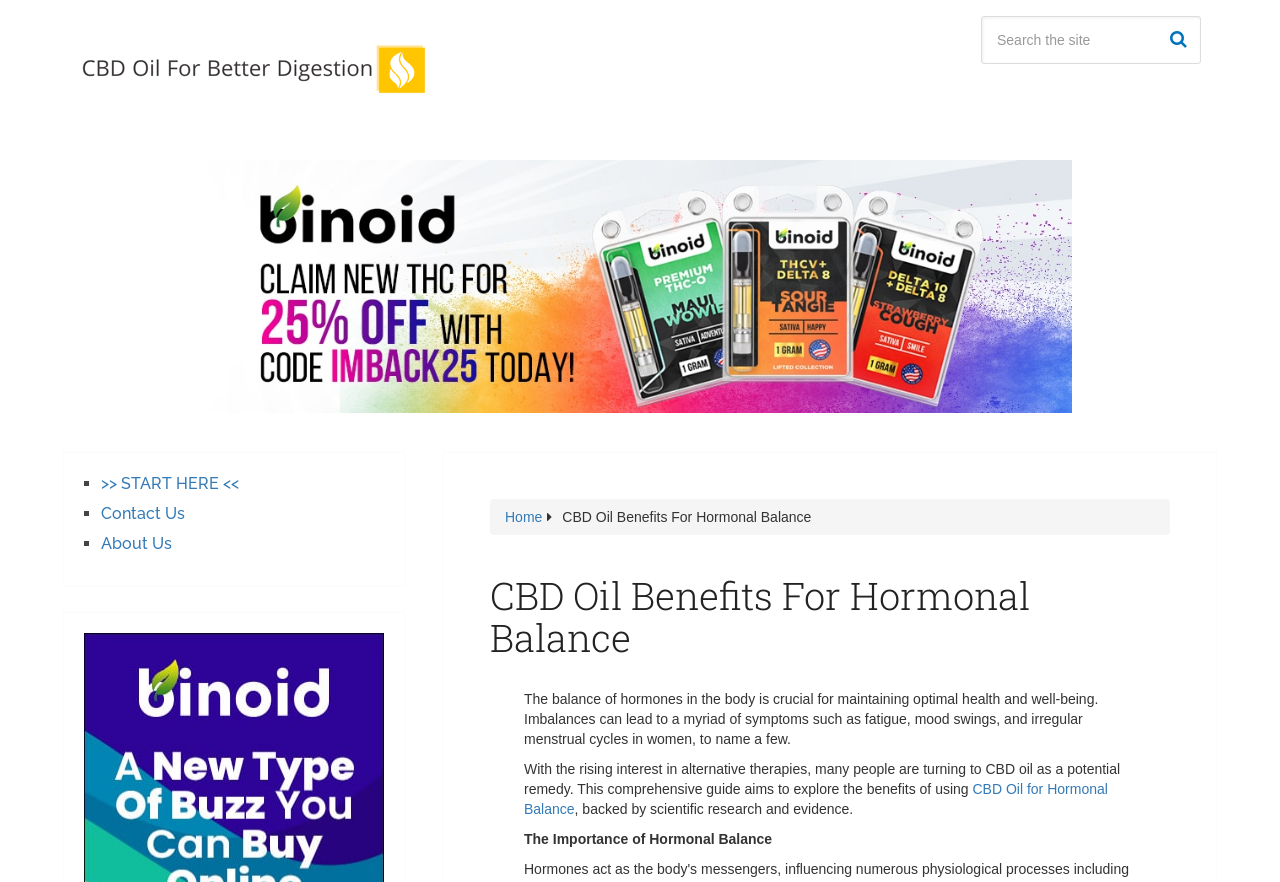What is the tone of the webpage?
Based on the image, please offer an in-depth response to the question.

The webpage has a formal and informative tone, as evidenced by the use of scientific language and the presentation of information in a structured and organized manner. The text does not appear to be promotional or persuasive, but rather educational and informative.